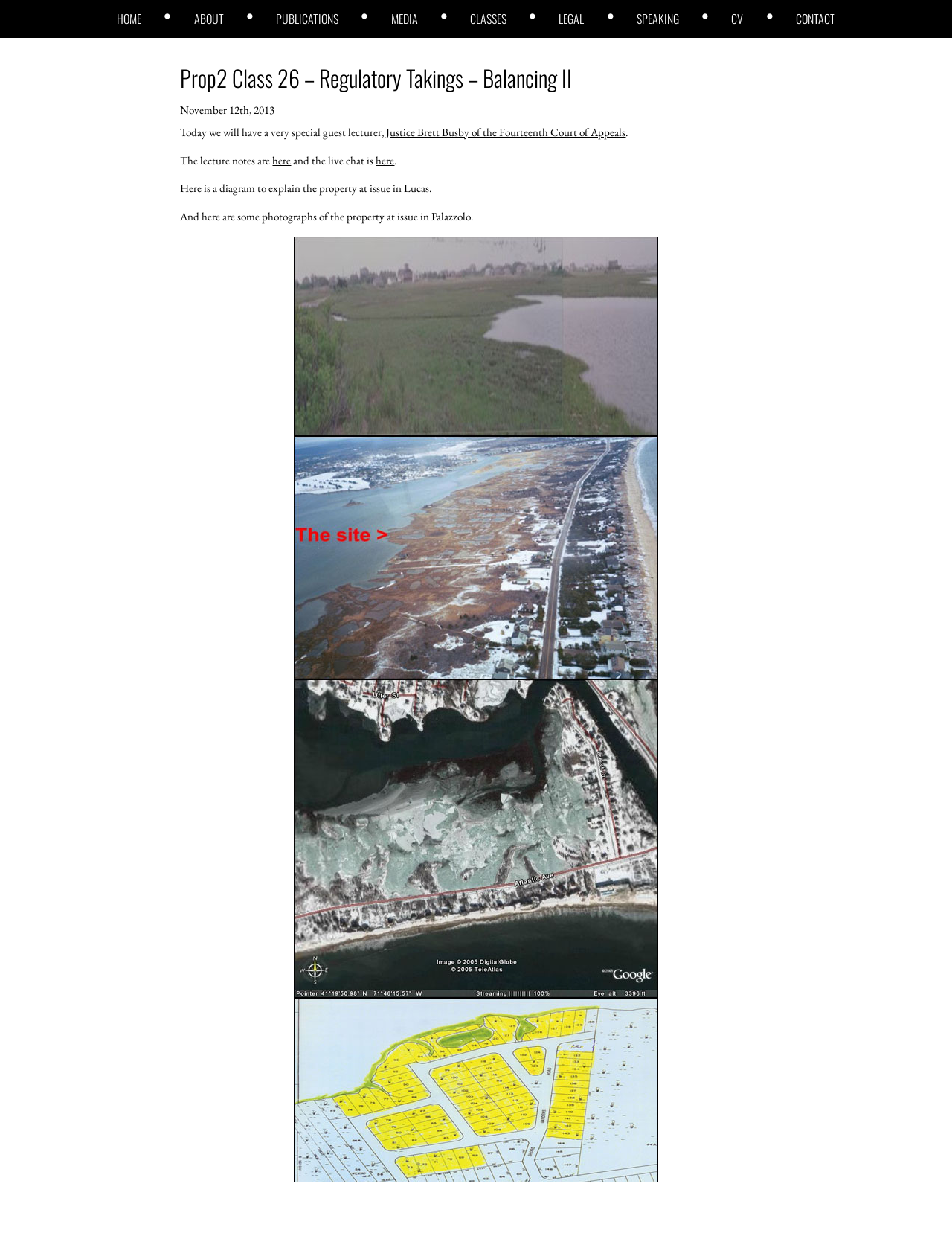What is the date of the blog post?
Using the information from the image, answer the question thoroughly.

I found the date of the blog post by looking at the static text element with the content 'November 12th, 2013' which is located below the main heading.